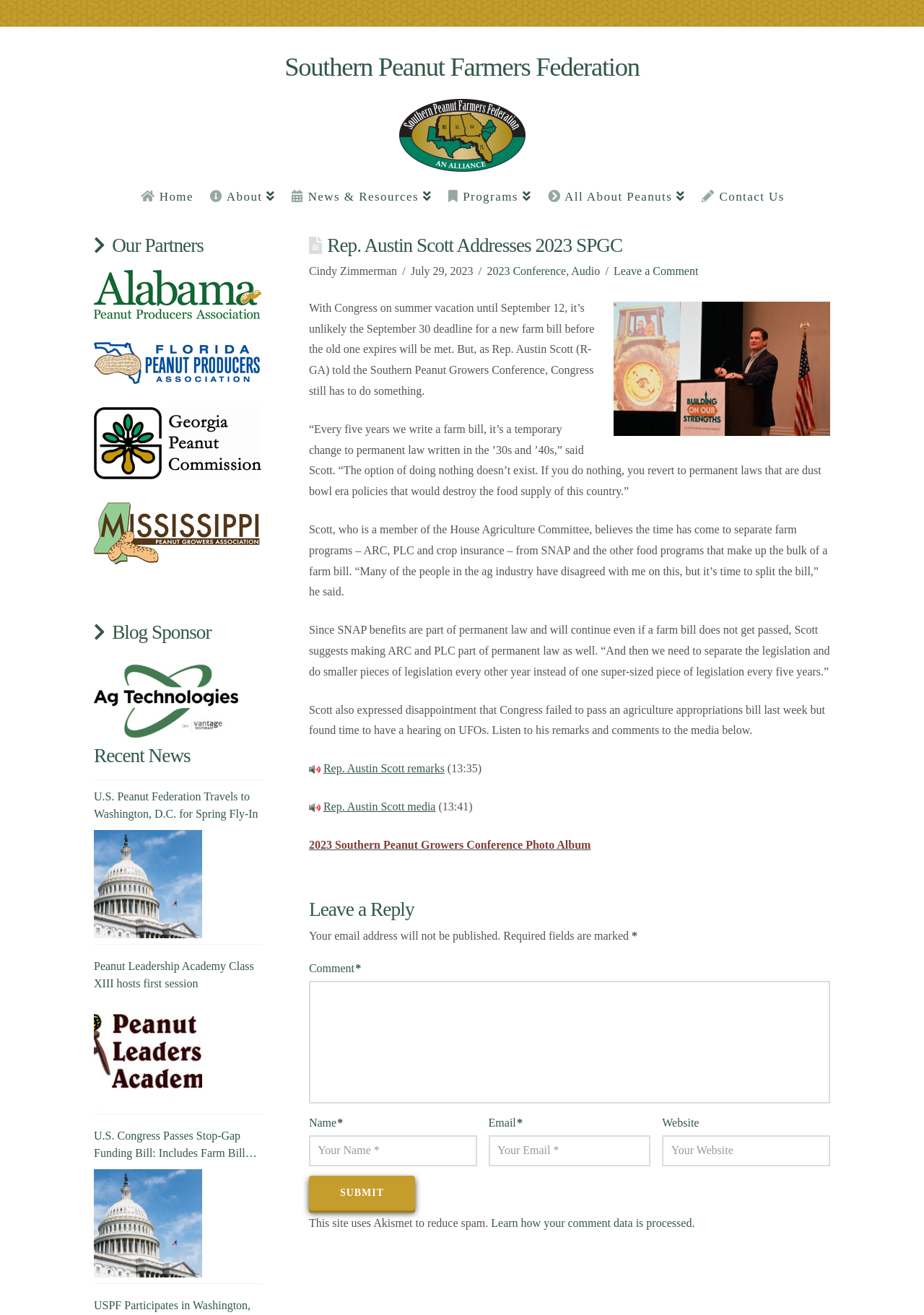Find the bounding box coordinates for the element that must be clicked to complete the instruction: "View the 2023 Southern Peanut Growers Conference Photo Album". The coordinates should be four float numbers between 0 and 1, indicated as [left, top, right, bottom].

[0.334, 0.638, 0.639, 0.647]